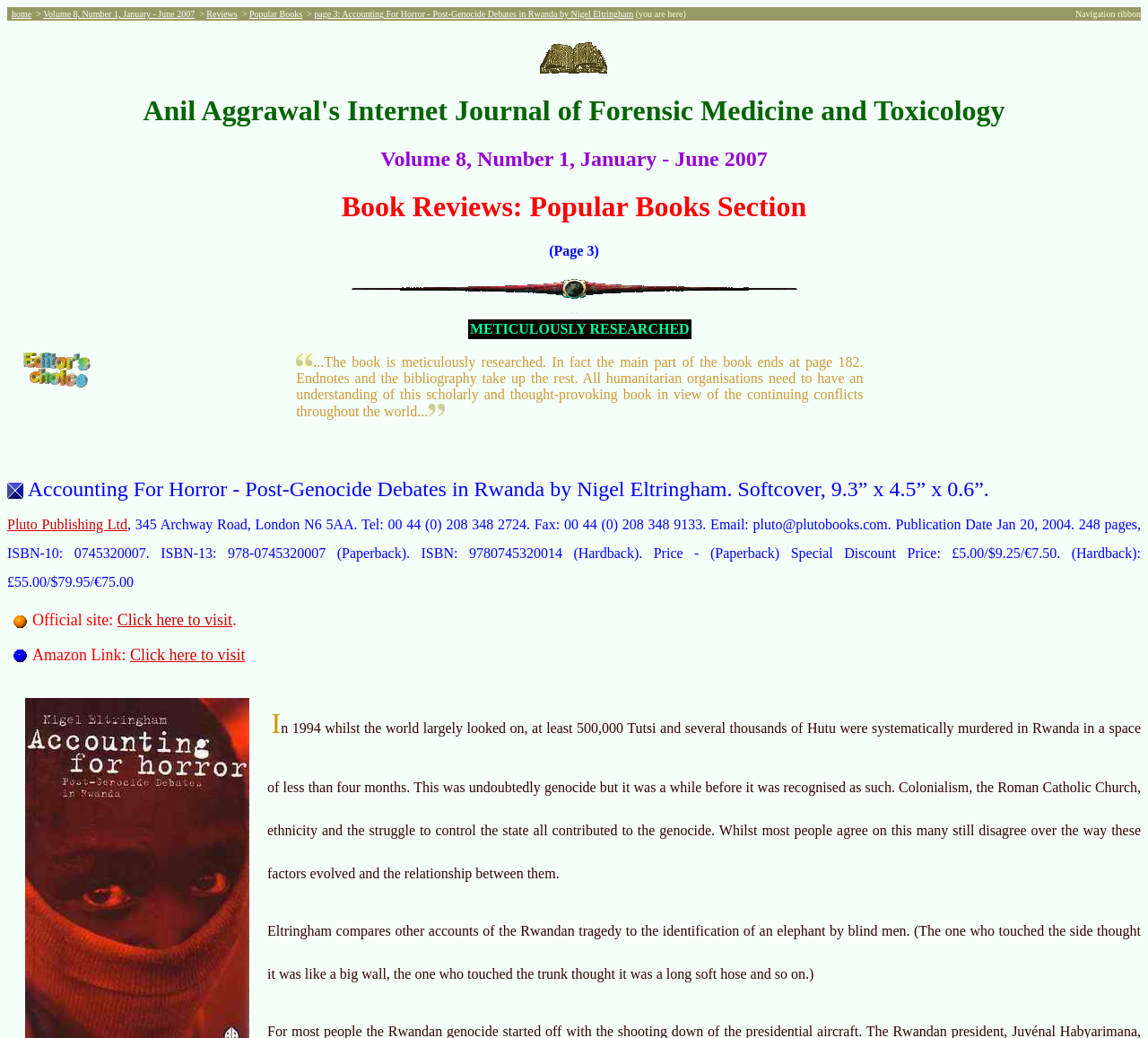Given the element description, predict the bounding box coordinates in the format (top-left x, top-left y, bottom-right x, bottom-right y), using floating point numbers between 0 and 1: Popular Books

[0.217, 0.009, 0.263, 0.018]